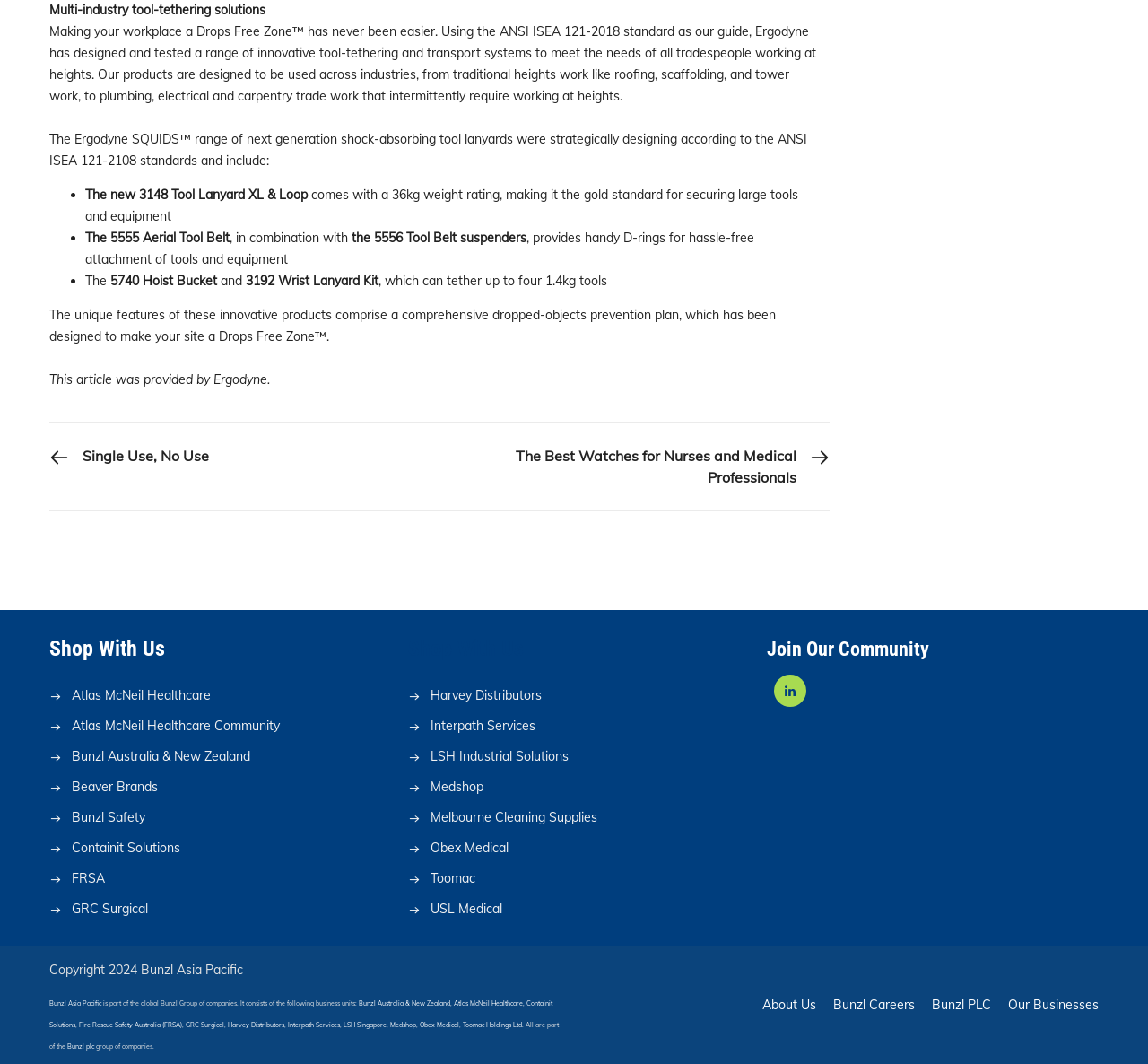Provide the bounding box coordinates, formatted as (top-left x, top-left y, bottom-right x, bottom-right y), with all values being floating point numbers between 0 and 1. Identify the bounding box of the UI element that matches the description: #Processor & Industry

[0.691, 0.42, 0.802, 0.435]